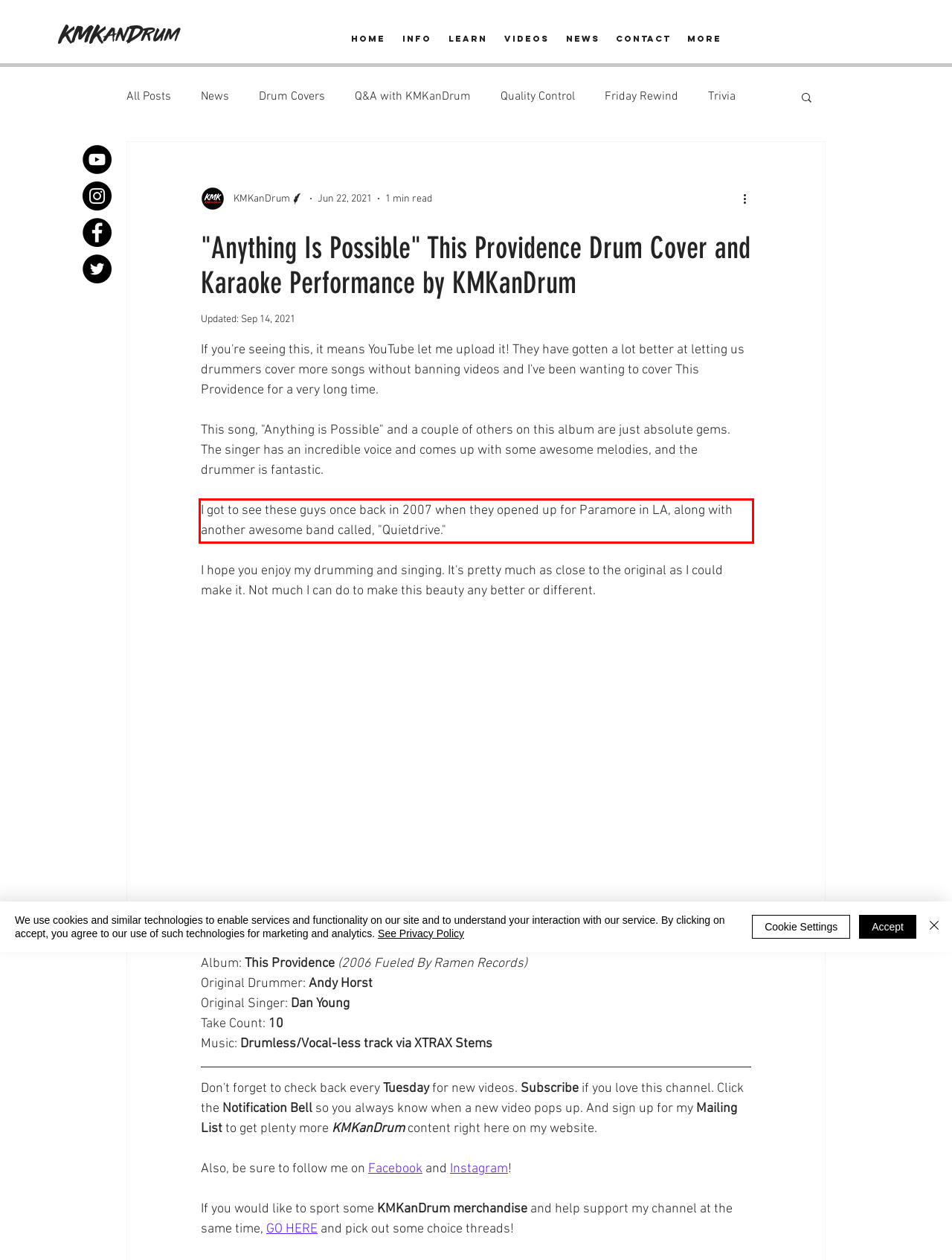Please identify the text within the red rectangular bounding box in the provided webpage screenshot.

I got to see these guys once back in 2007 when they opened up for Paramore in LA, along with another awesome band called, "Quietdrive."